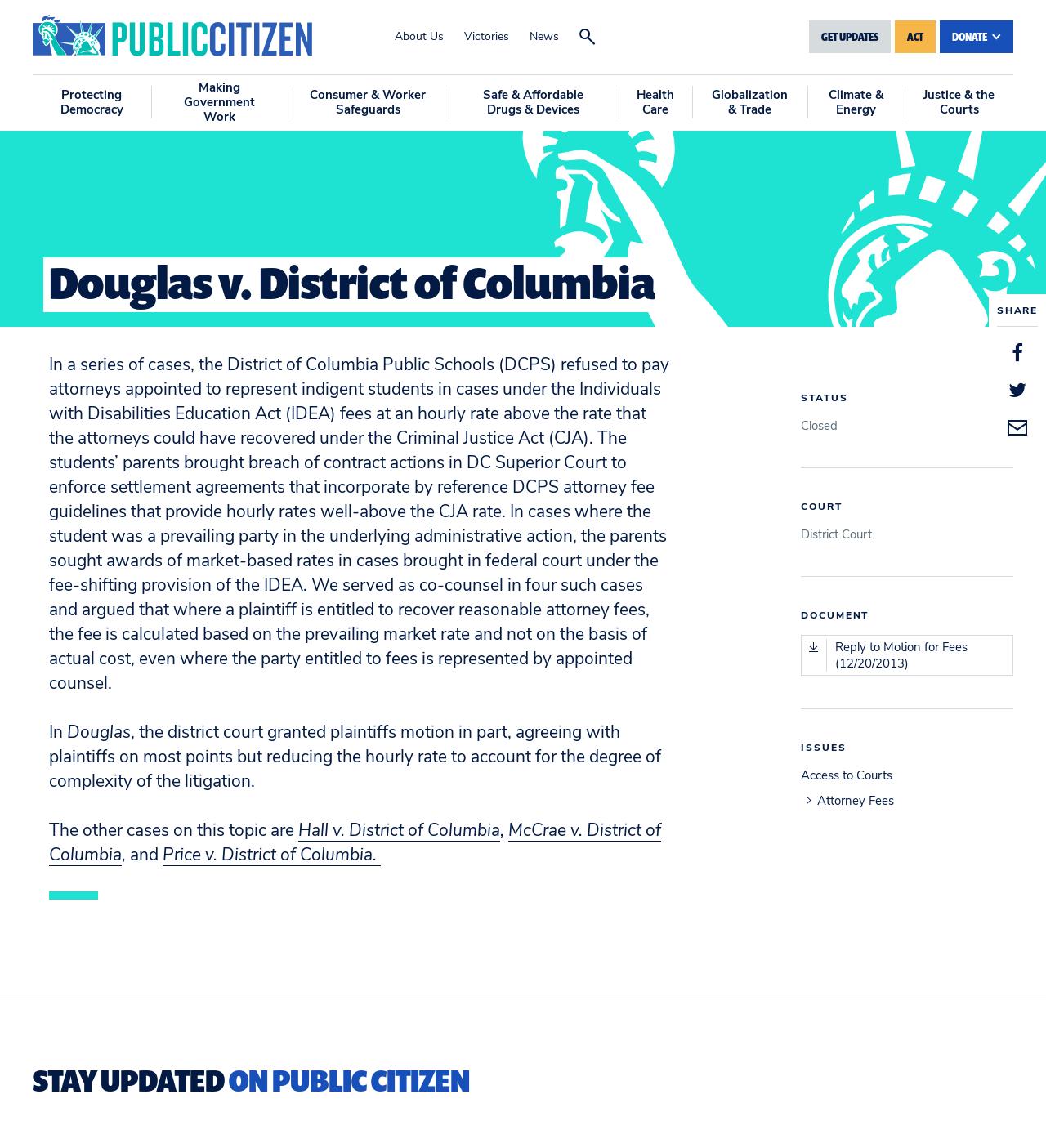Respond with a single word or phrase to the following question: What is the issue related to in the case?

Attorney Fees